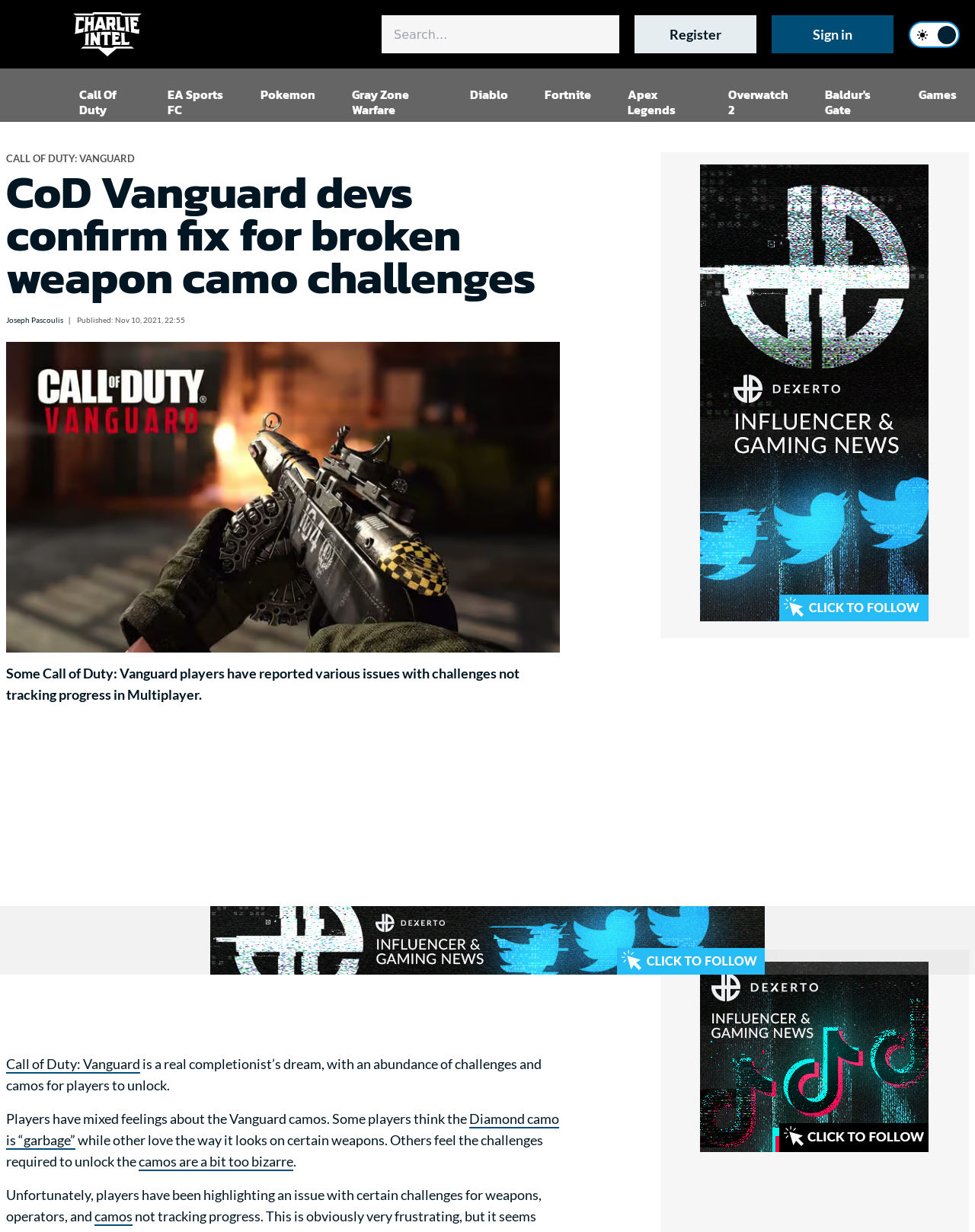Determine the bounding box coordinates for the element that should be clicked to follow this instruction: "View Call of Duty news". The coordinates should be given as four float numbers between 0 and 1, in the format [left, top, right, bottom].

[0.062, 0.056, 0.153, 0.098]